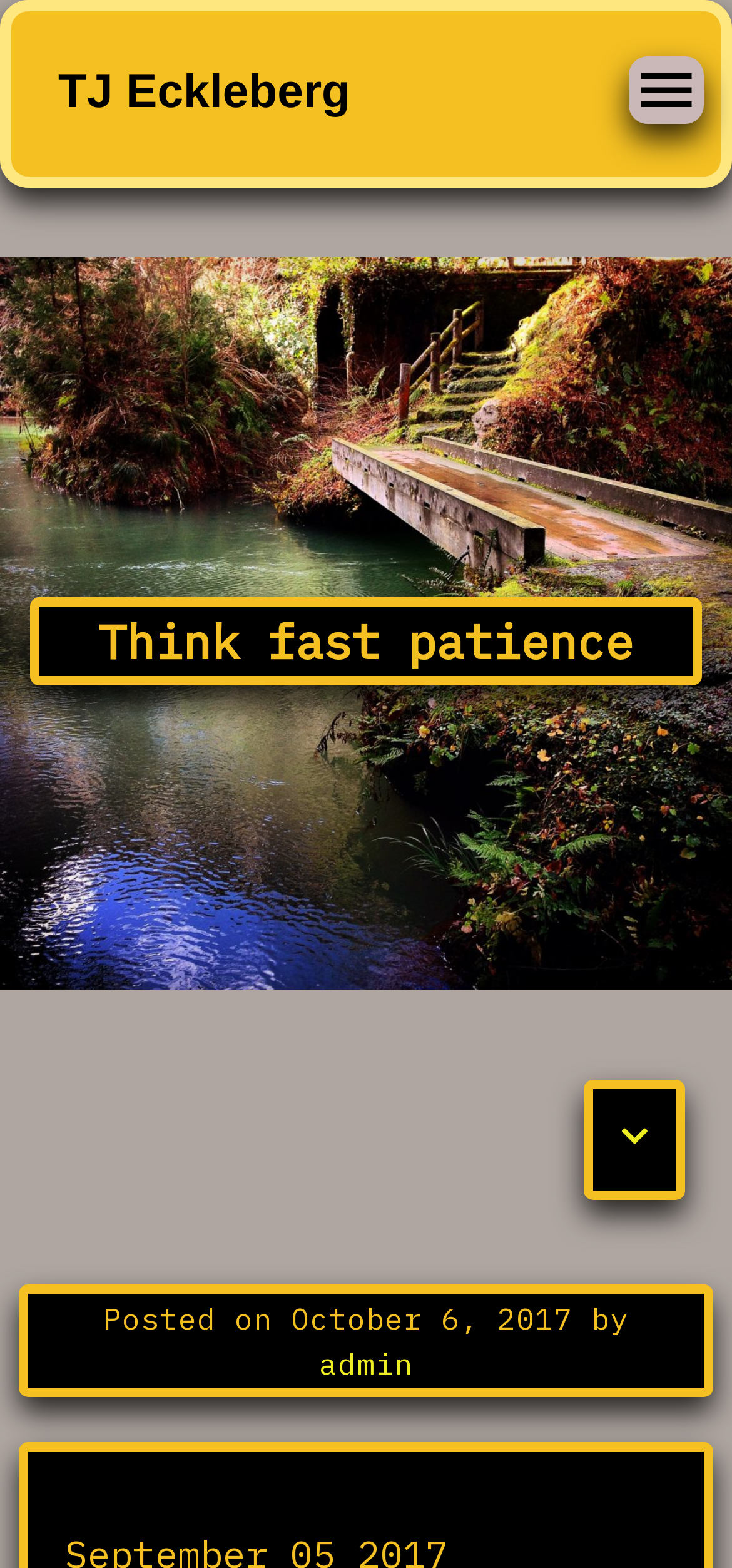Could you please study the image and provide a detailed answer to the question:
What is the date of the latest article?

I found the date of the latest article by looking at the link 'October 6, 2017' which is located below the header 'Think fast patience' and above the button with the icon ''. This link is part of the header section and is likely to indicate the date of the latest article.